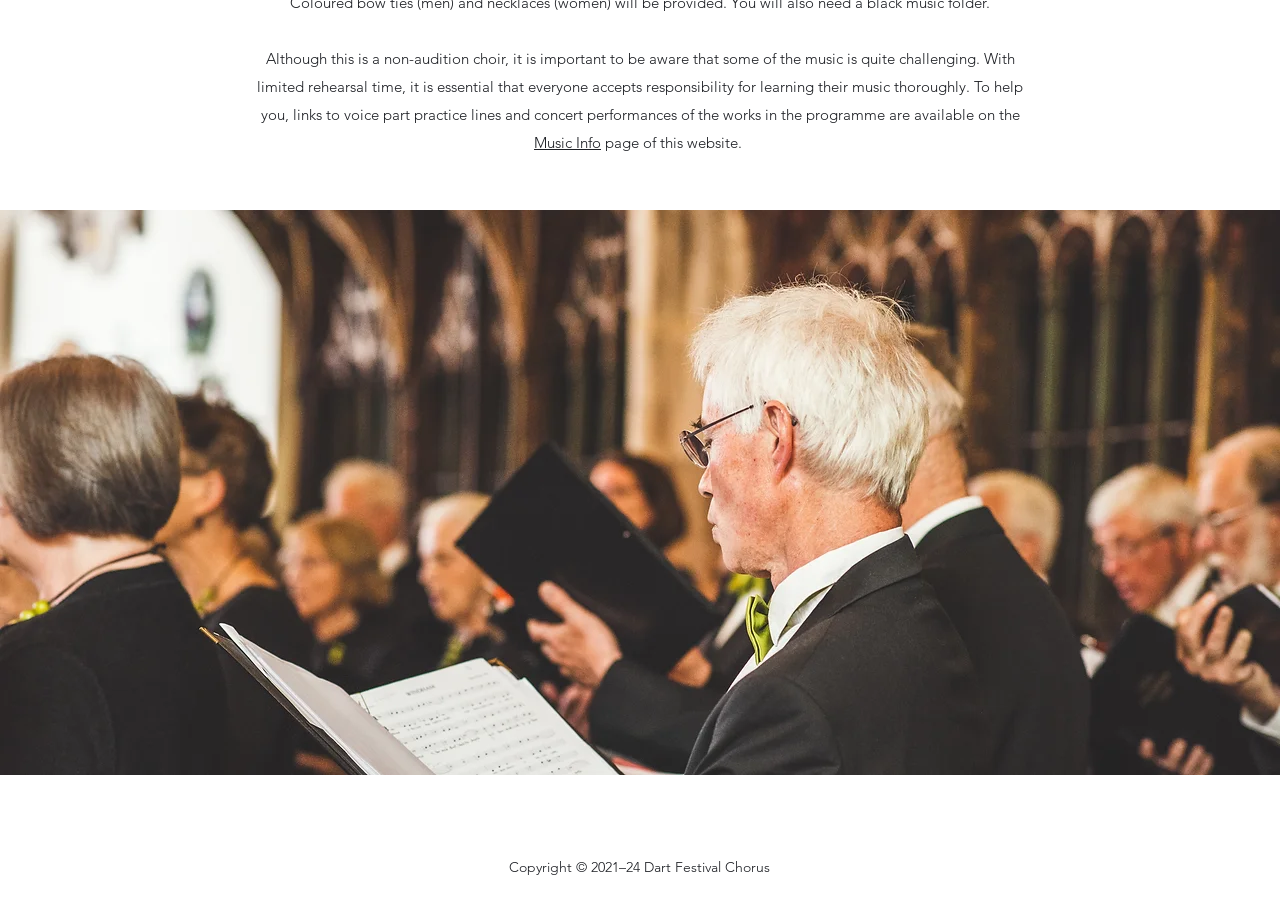Can you find the bounding box coordinates for the UI element given this description: "Music Info"? Provide the coordinates as four float numbers between 0 and 1: [left, top, right, bottom].

[0.417, 0.146, 0.47, 0.166]